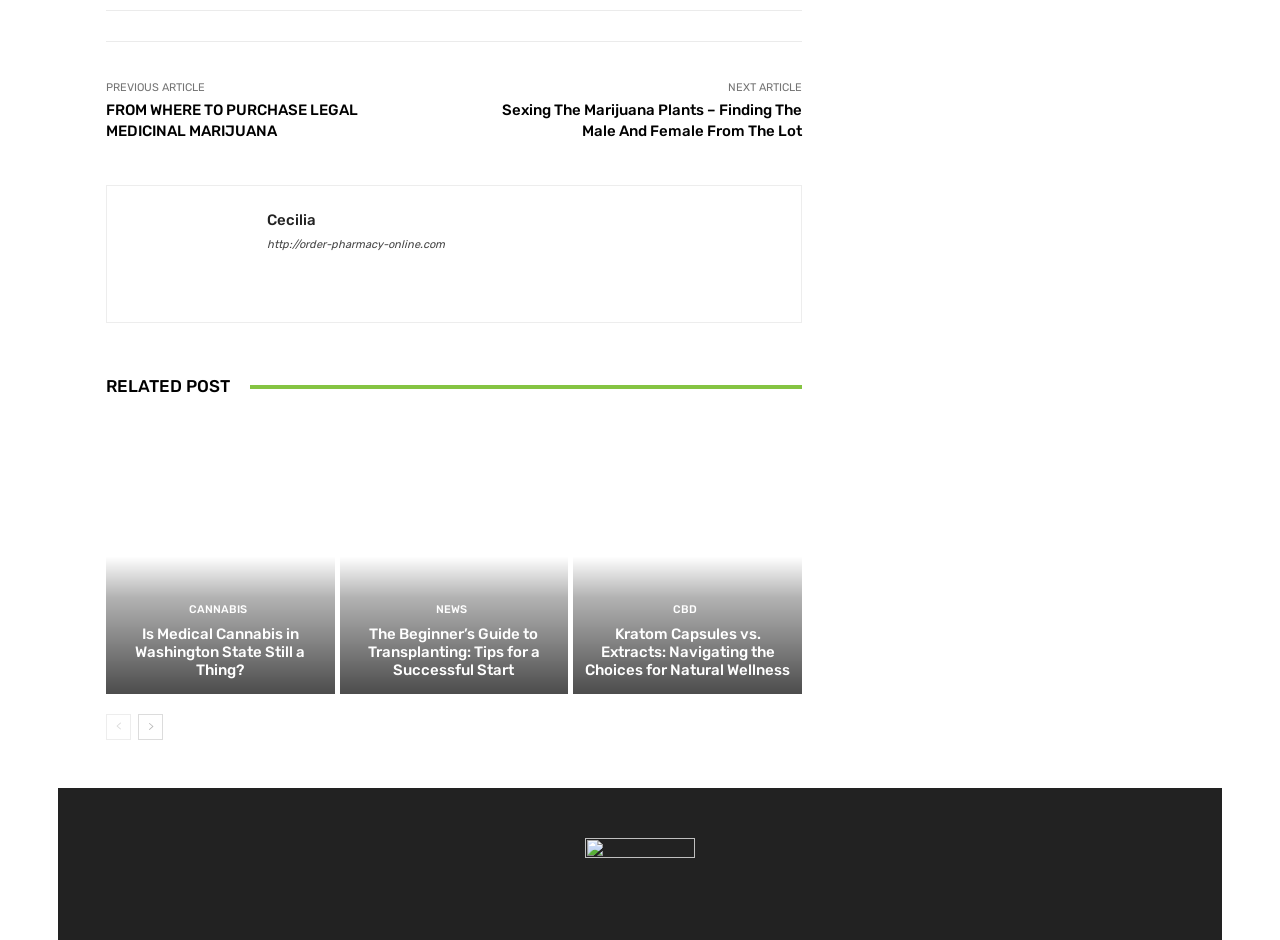Could you provide the bounding box coordinates for the portion of the screen to click to complete this instruction: "Go to the next page"?

[0.108, 0.759, 0.127, 0.787]